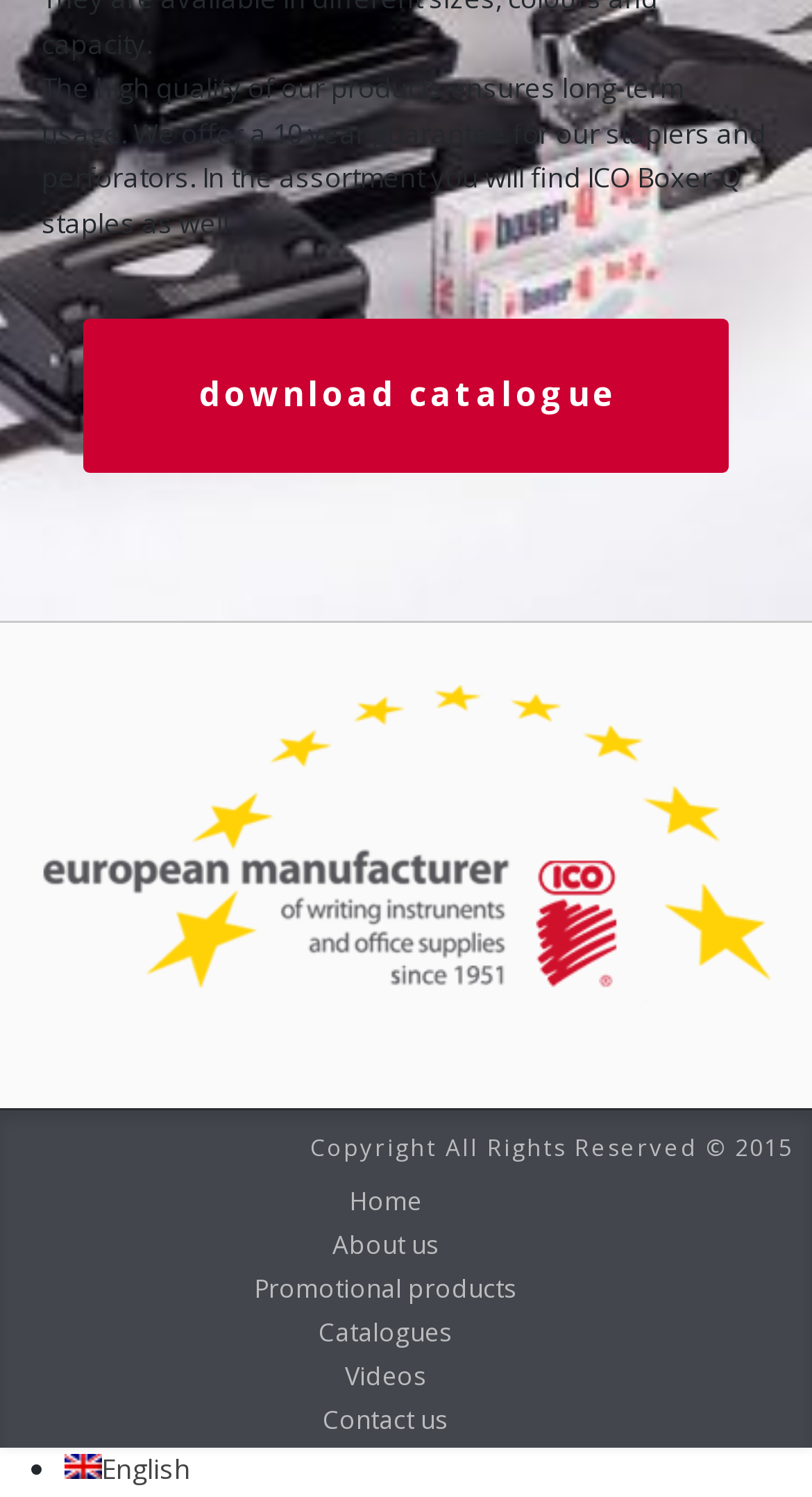Provide the bounding box coordinates of the area you need to click to execute the following instruction: "view Catalogues".

[0.0, 0.879, 0.949, 0.901]